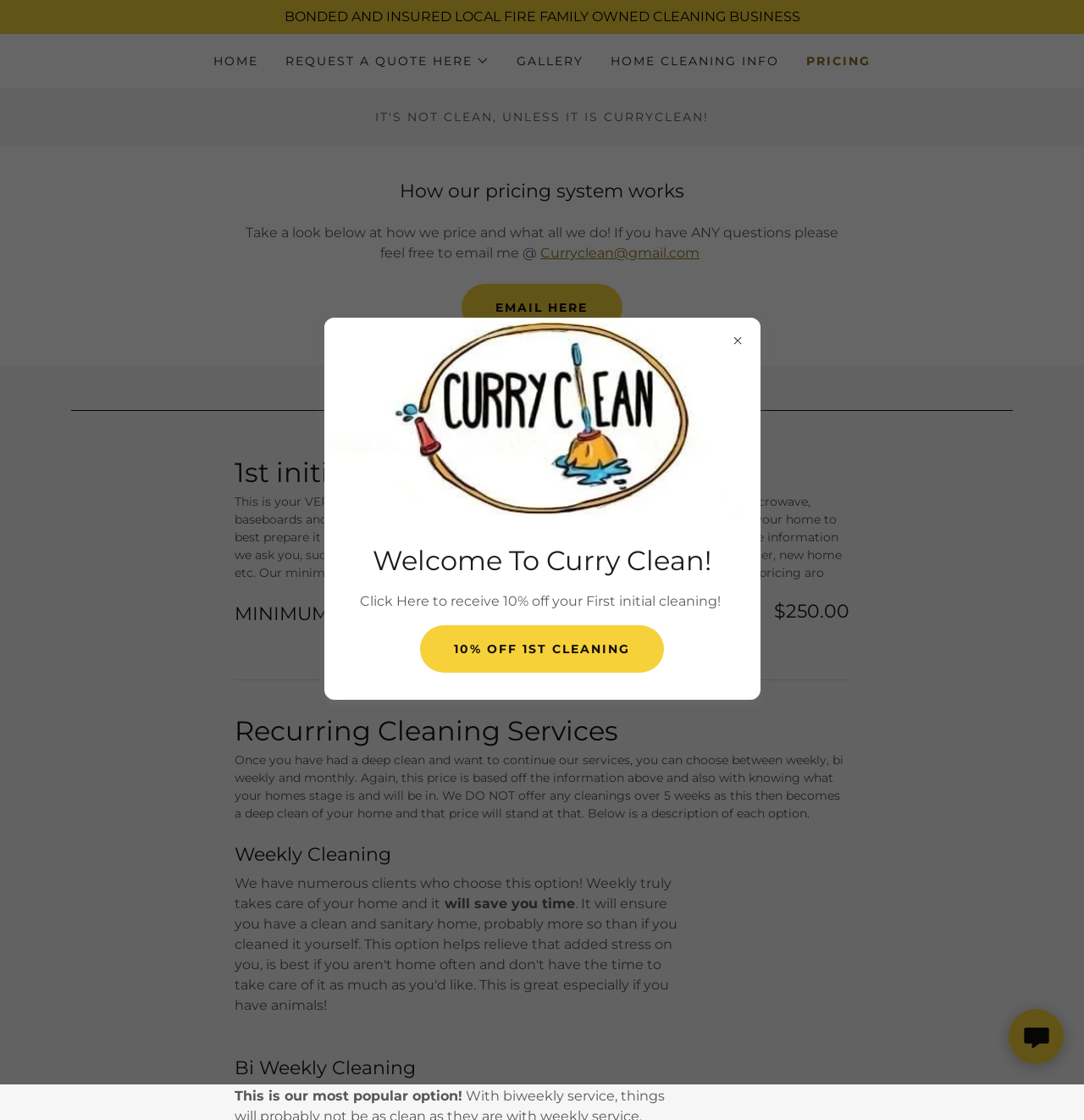Determine the main text heading of the webpage and provide its content.

How our pricing system works